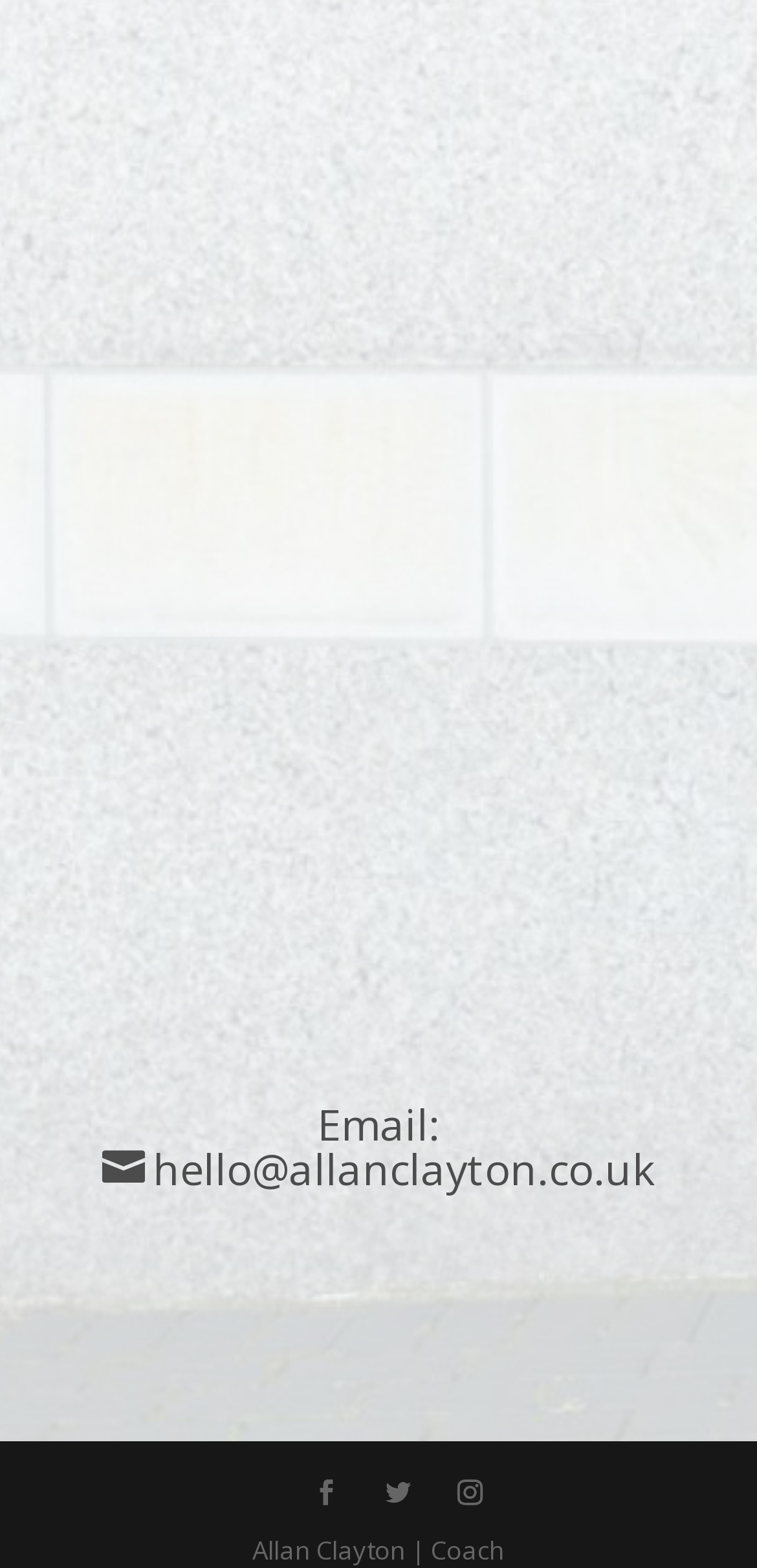Specify the bounding box coordinates of the area that needs to be clicked to achieve the following instruction: "Click the submit button".

[0.315, 0.545, 0.9, 0.61]